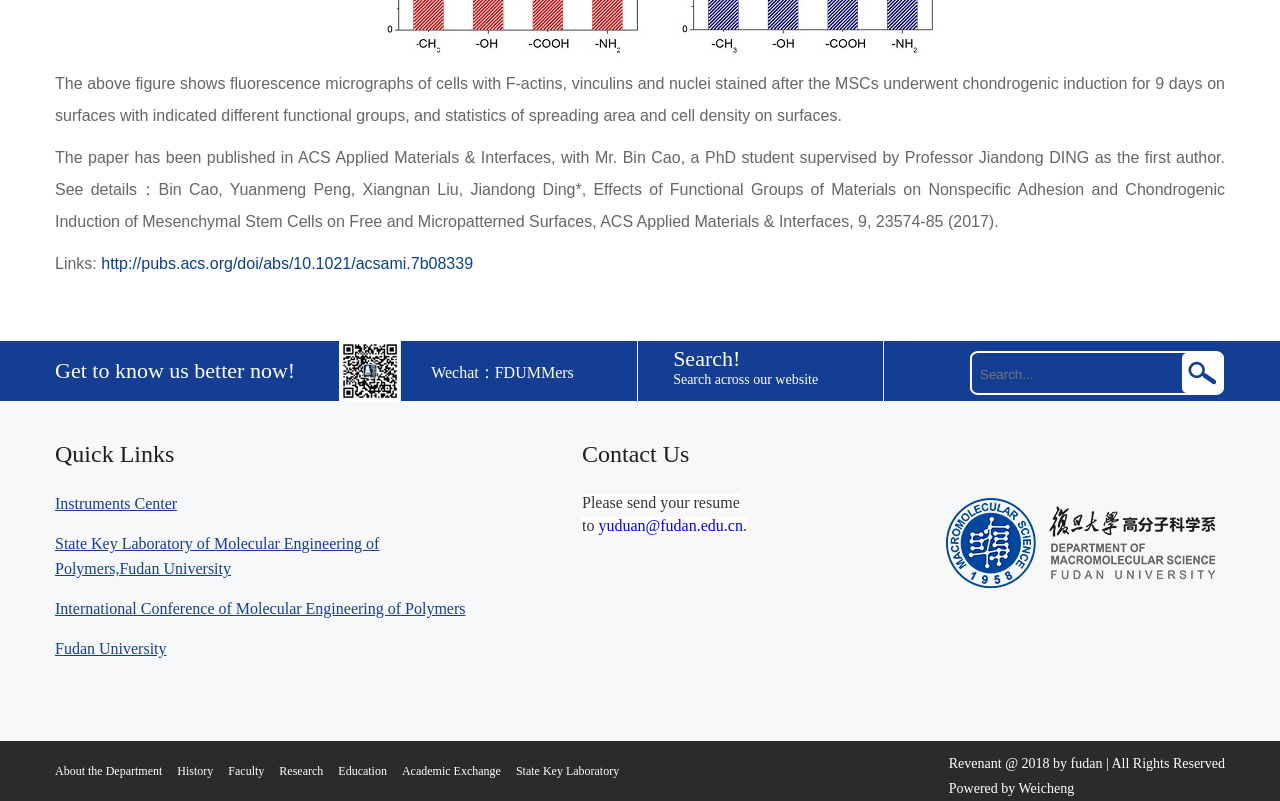Can you provide the bounding box coordinates for the element that should be clicked to implement the instruction: "Click on the link 'Anarchangel'"?

None